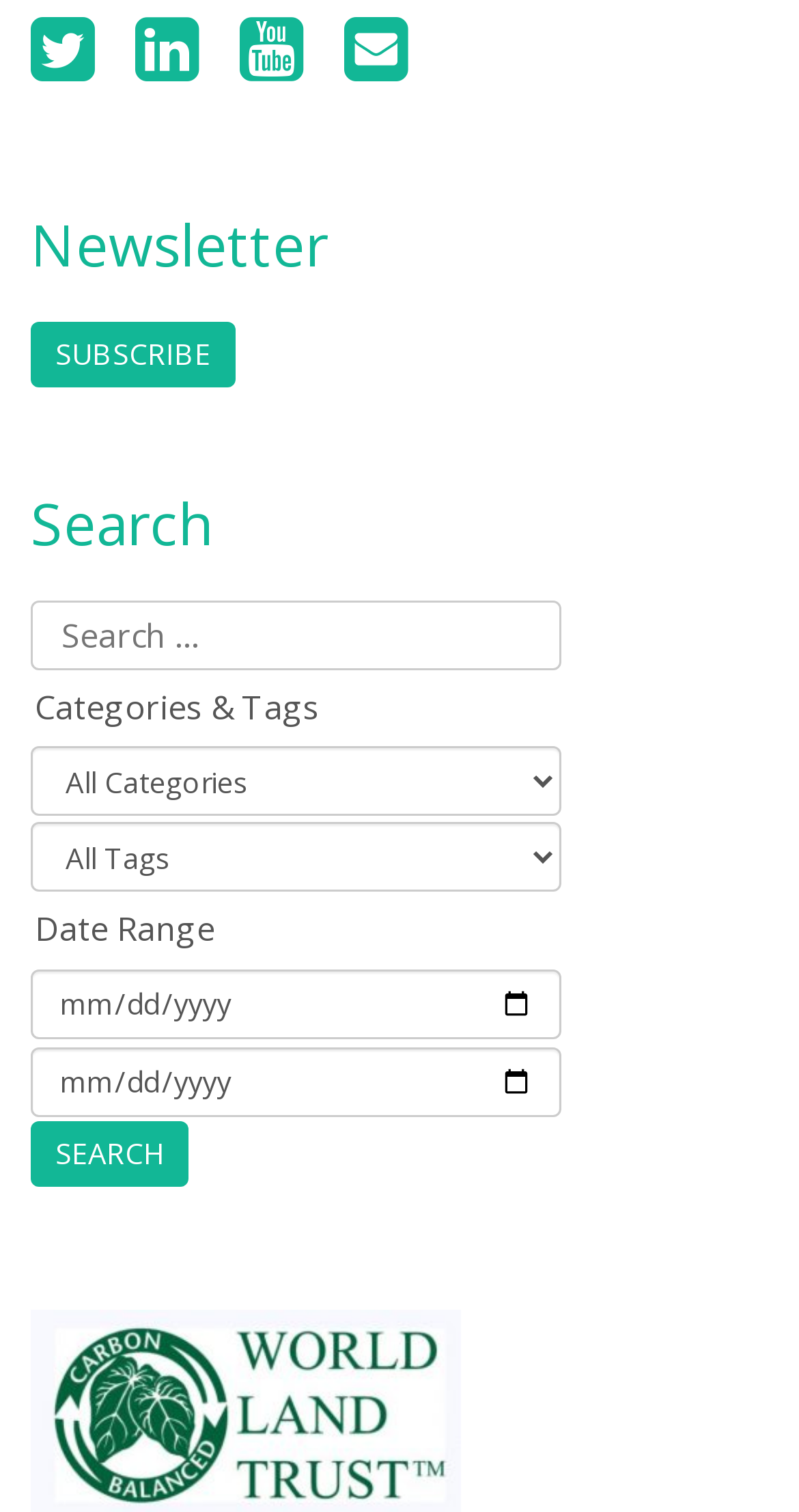What is the purpose of the 'Search' section?
Based on the visual, give a brief answer using one word or a short phrase.

To search articles